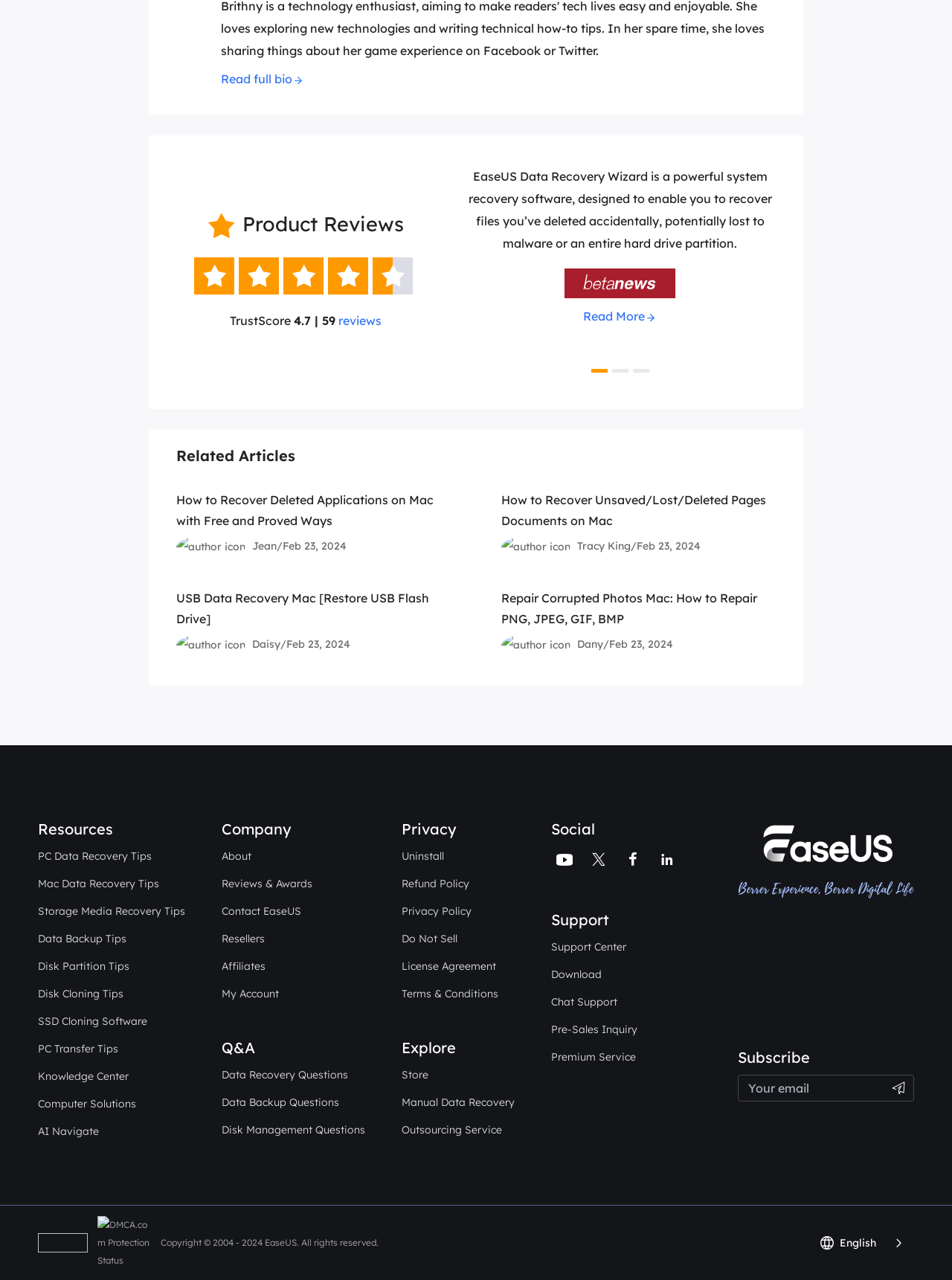Identify the bounding box coordinates necessary to click and complete the given instruction: "Read related article about recovering deleted applications on Mac".

[0.185, 0.384, 0.455, 0.412]